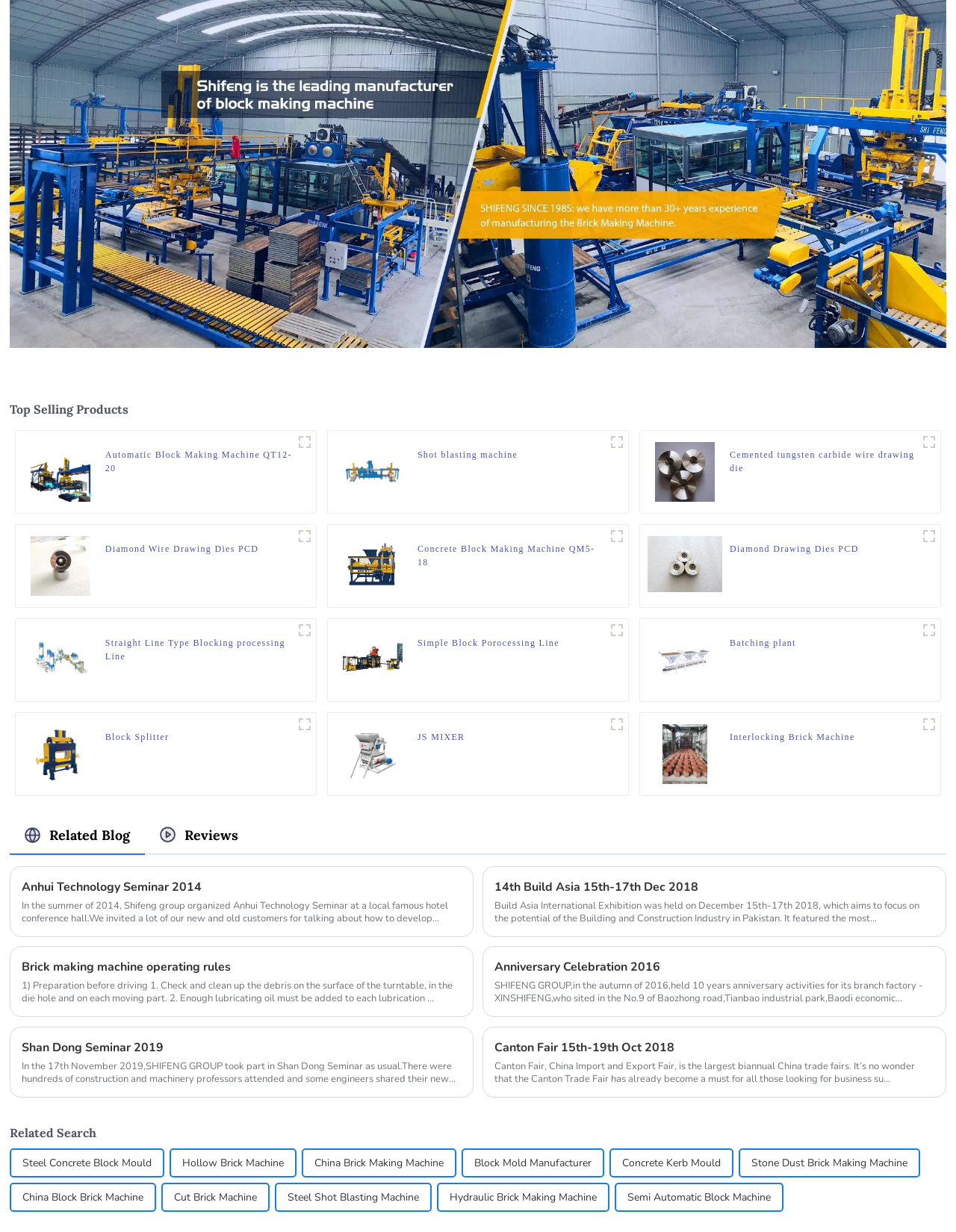Analyze the image and provide a detailed answer to the question: What is the last product listed?

The last product listed is the one with the heading 'Block Splitter' which is located in the last figure element on the webpage.